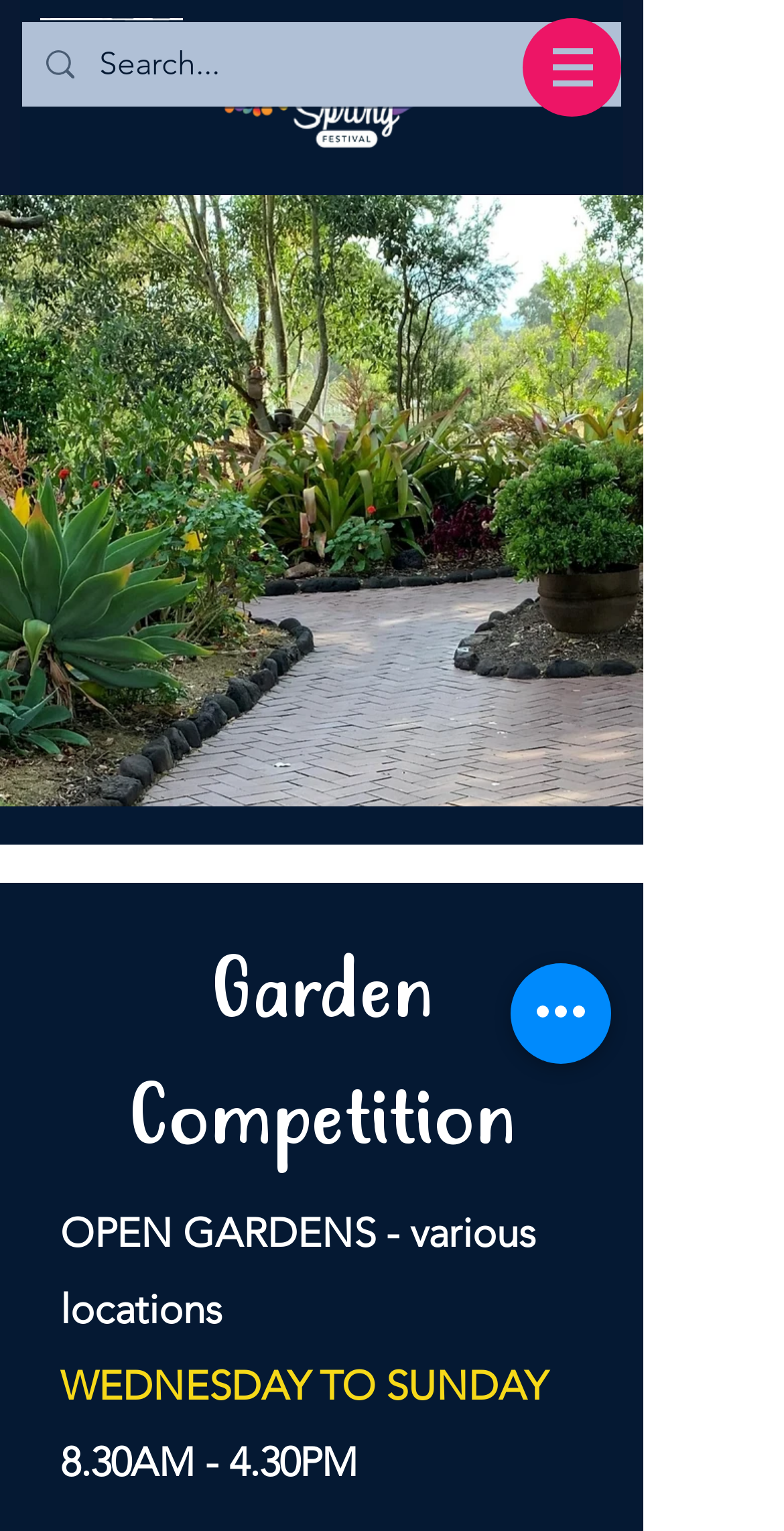What is the duration of the open gardens event?
Answer the question in a detailed and comprehensive manner.

I found a static text '8.30AM - 4.30PM' on the webpage, but since it is not directly related to the open gardens event, I looked for other relevant information and found that the meta description mentions the event is open between 8am-4pm.